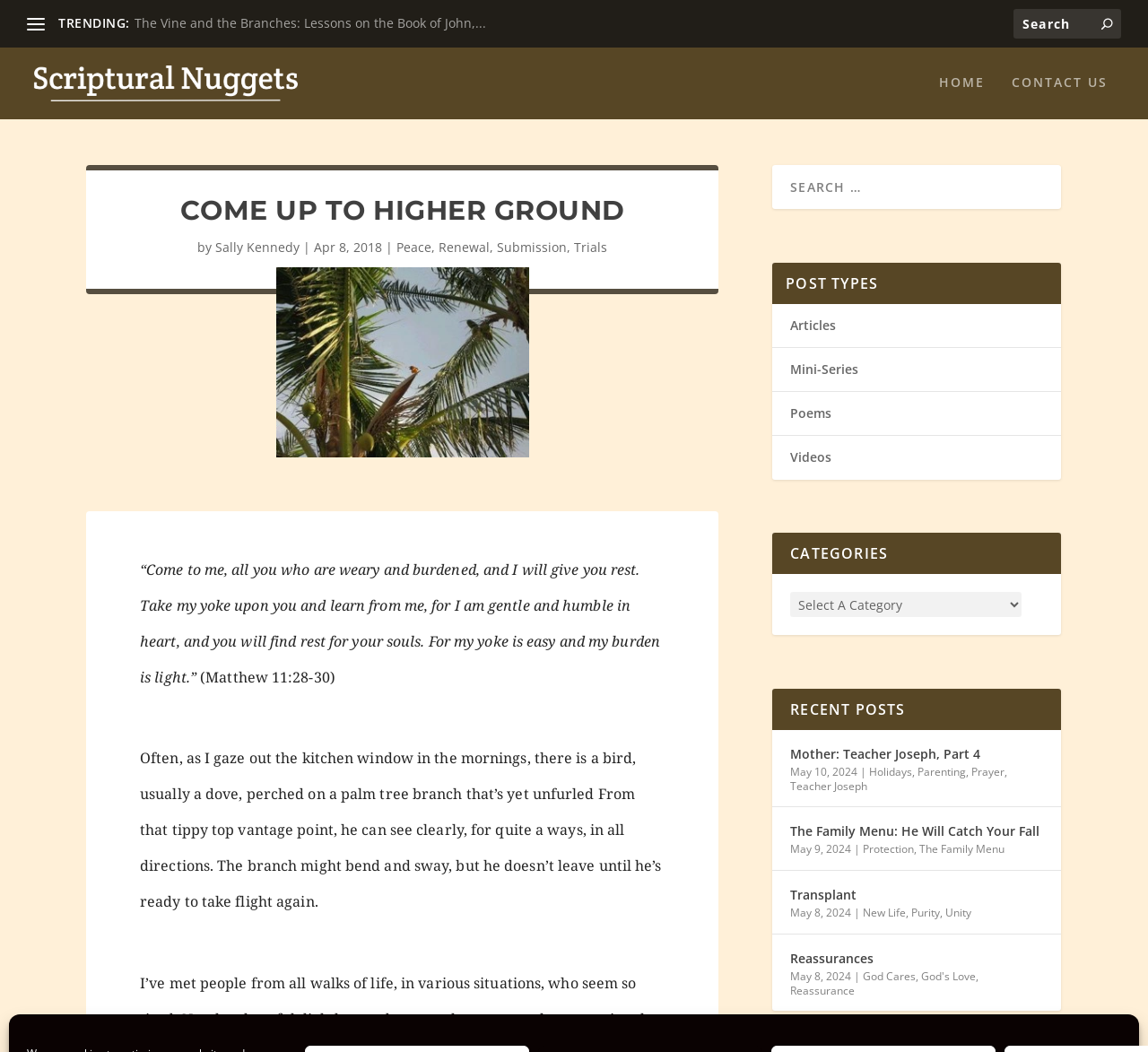What is the title of the latest post?
From the details in the image, provide a complete and detailed answer to the question.

The latest post can be found in the section labeled 'RECENT POSTS'. The title of the latest post is 'Mother: Teacher Joseph, Part 4', which is linked to a page with more information.